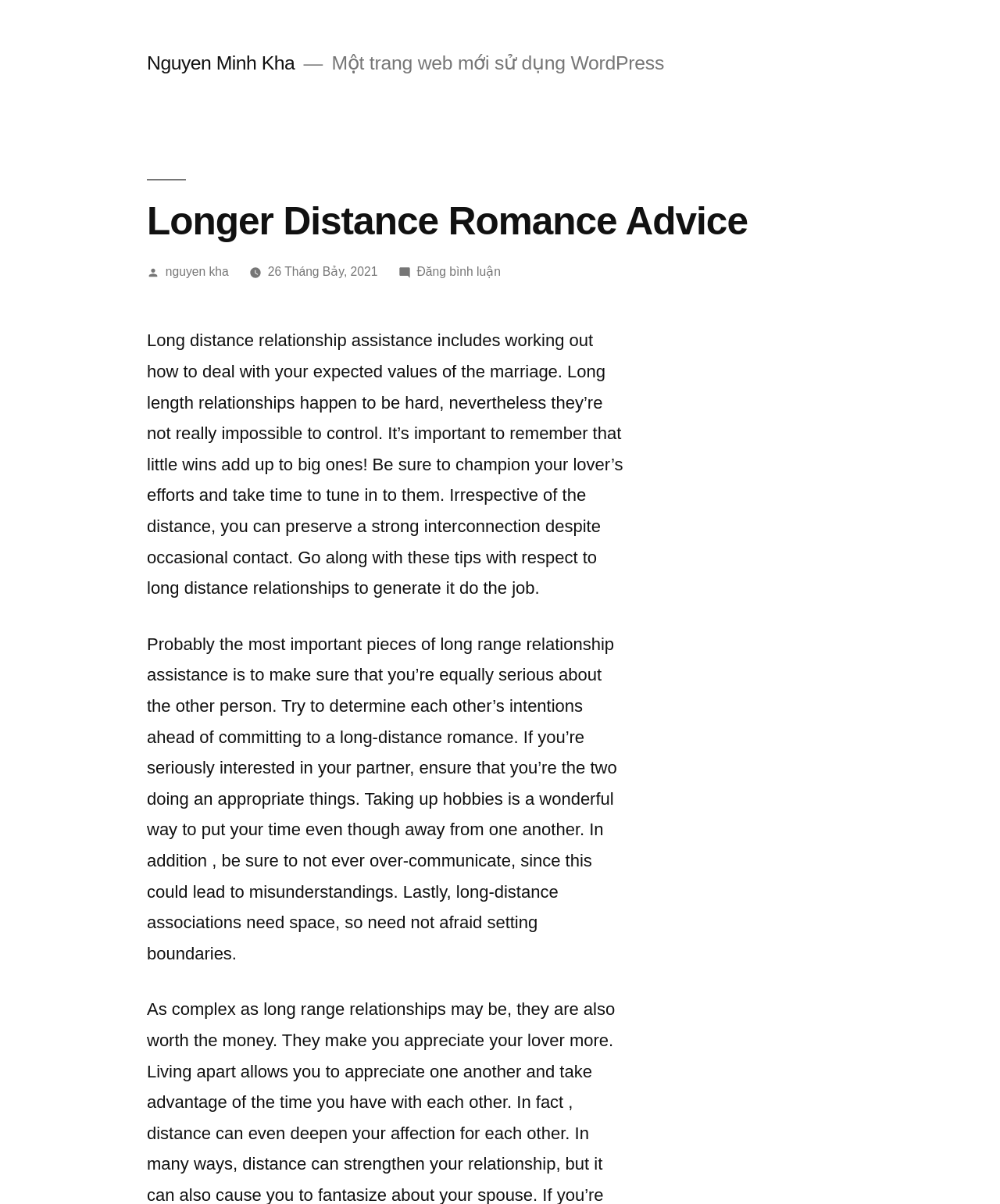Please identify and generate the text content of the webpage's main heading.

Longer Distance Romance Advice